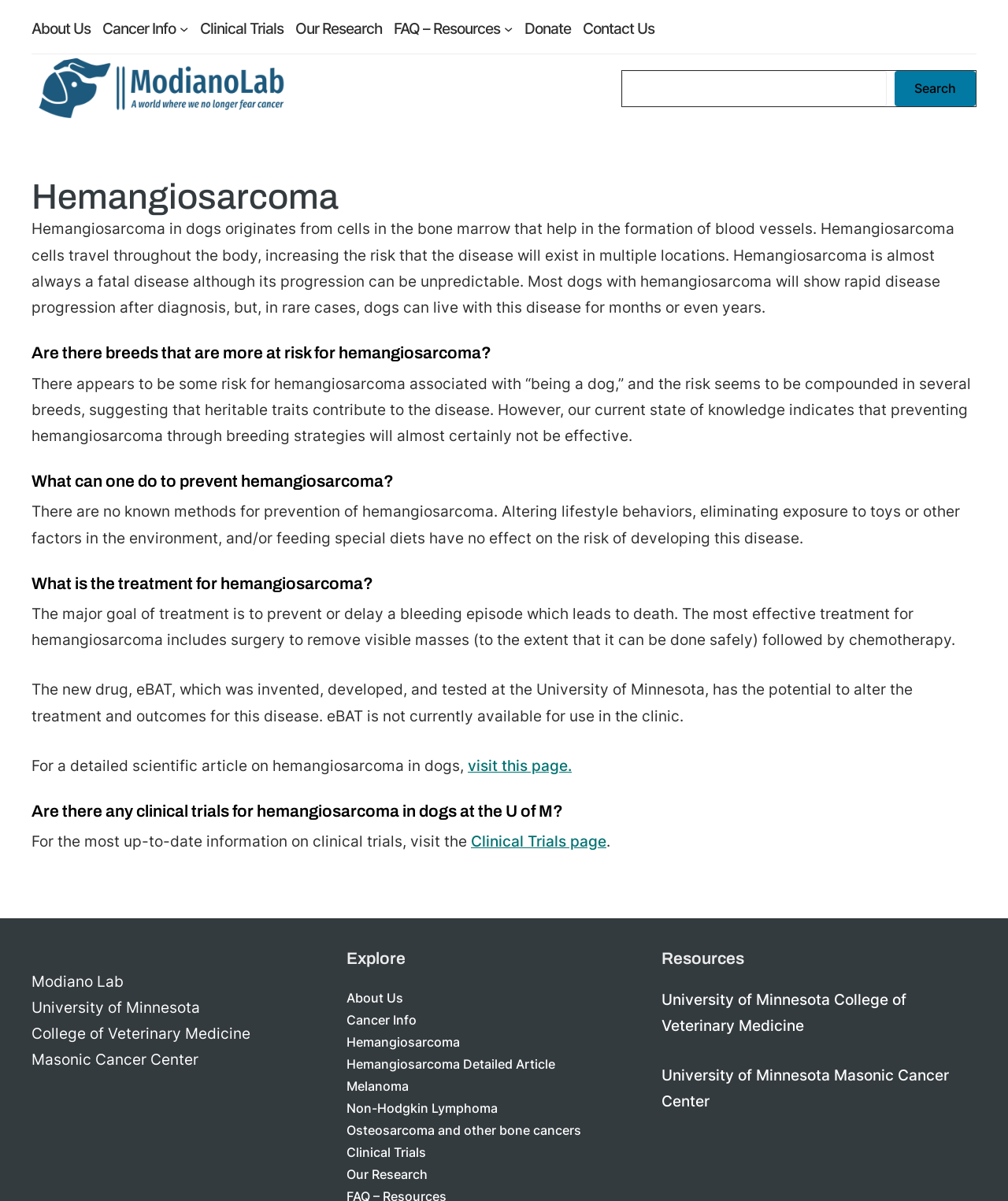Find the bounding box coordinates for the area you need to click to carry out the instruction: "Contact the author". The coordinates should be four float numbers between 0 and 1, indicated as [left, top, right, bottom].

None